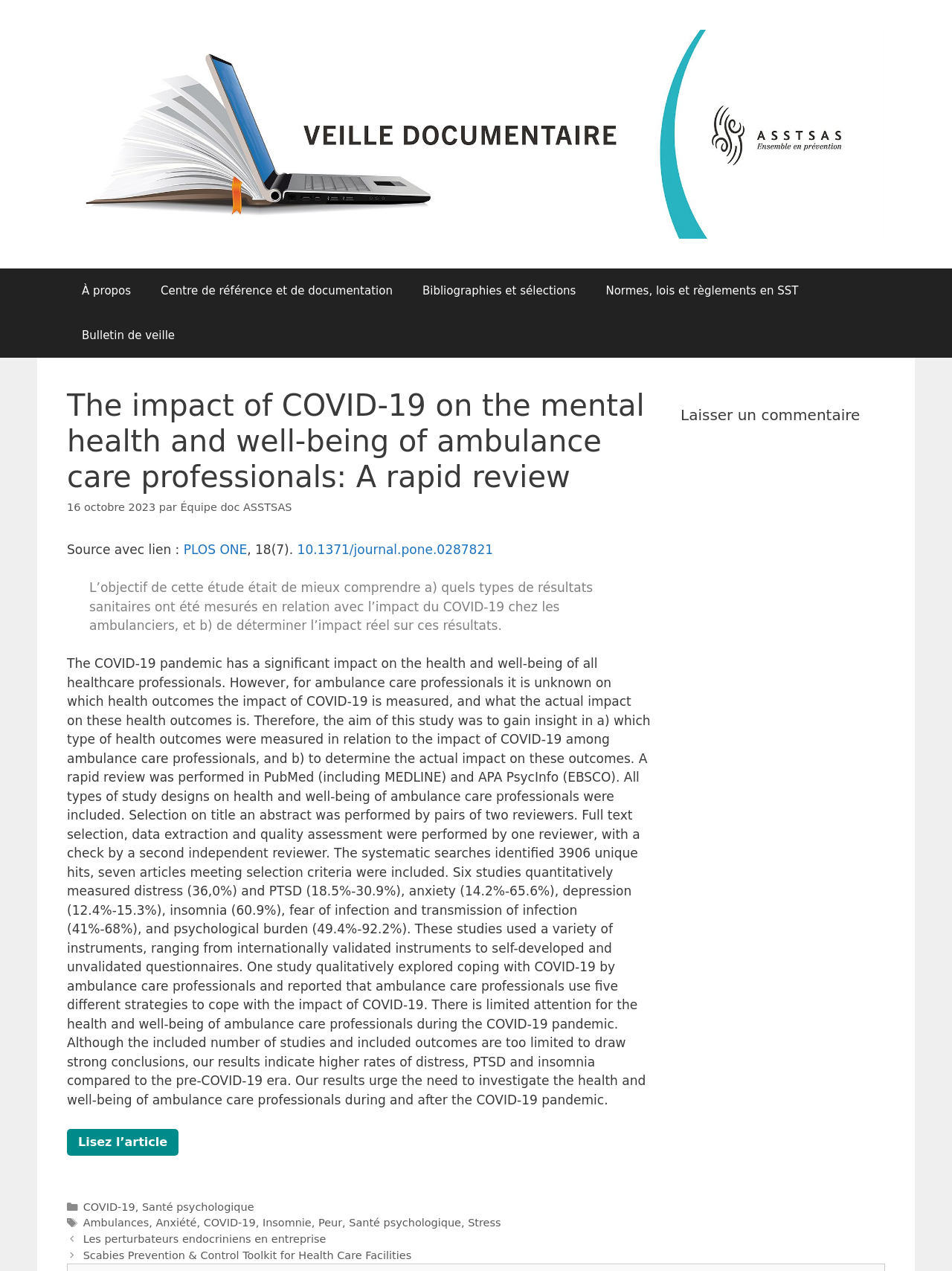Please provide the bounding box coordinates for the element that needs to be clicked to perform the instruction: "Contact us through Whatsapp". The coordinates must consist of four float numbers between 0 and 1, formatted as [left, top, right, bottom].

None